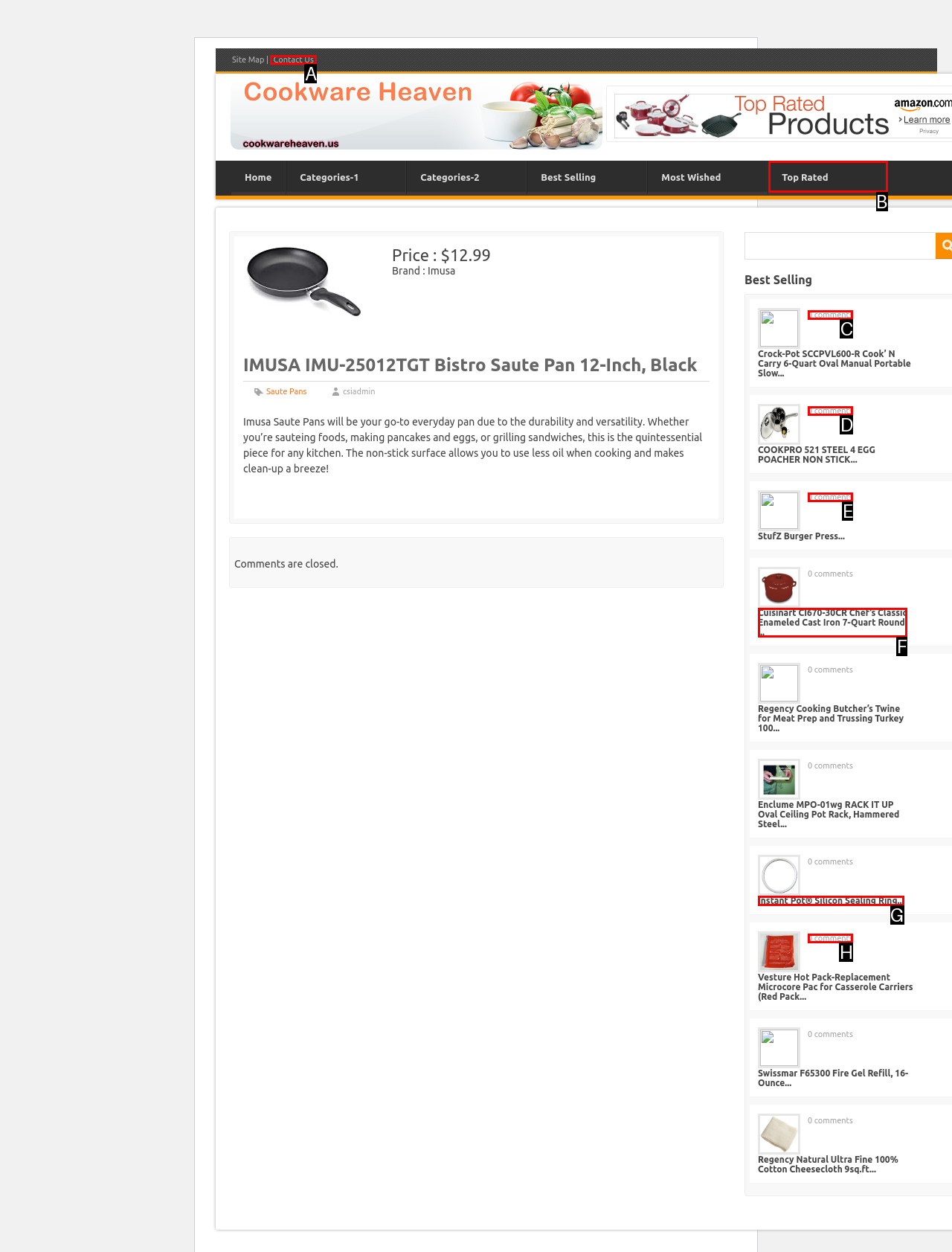Identify the letter of the UI element that corresponds to: Experiences
Respond with the letter of the option directly.

None